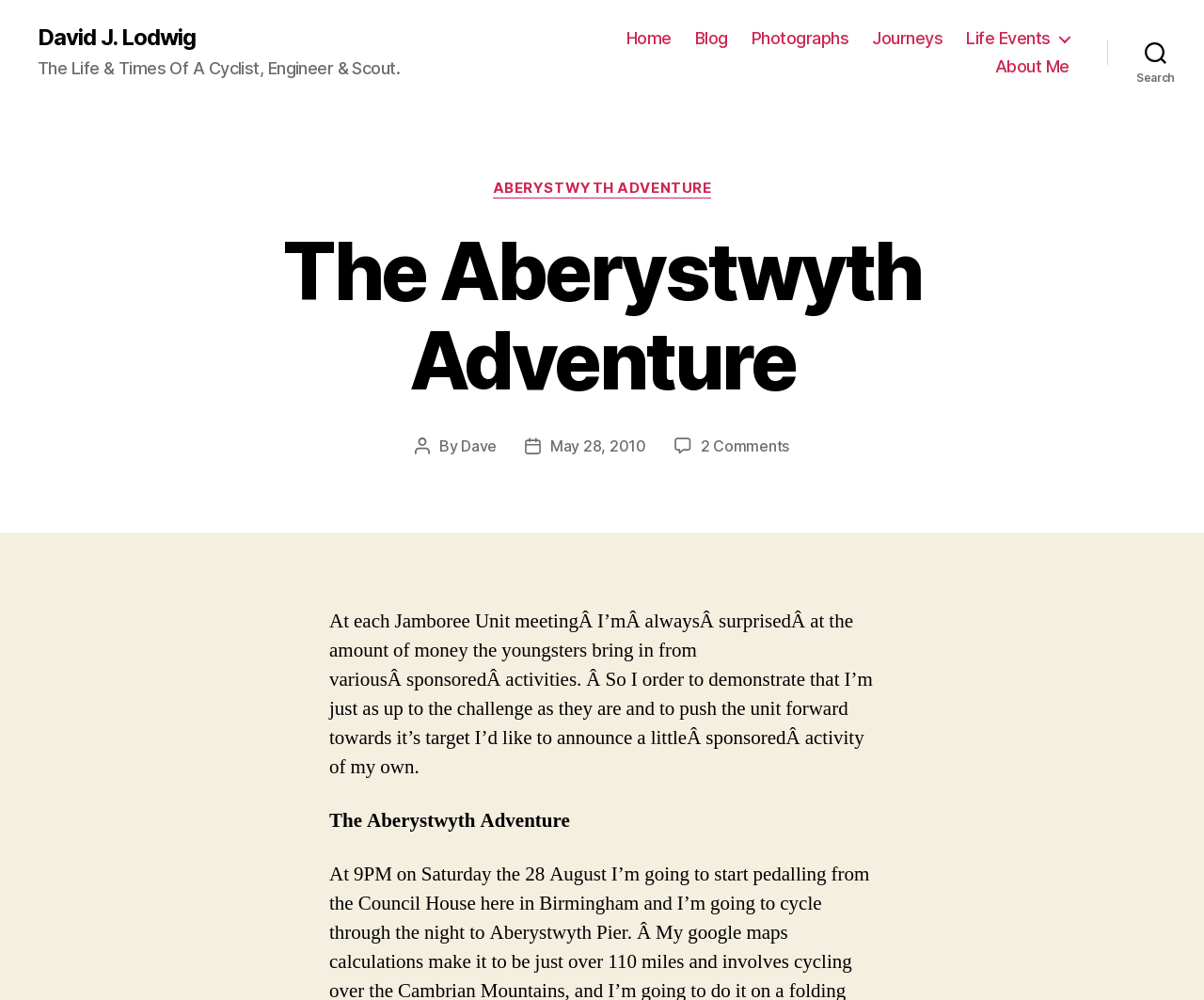What is the main title displayed on this webpage?

The Aberystwyth Adventure